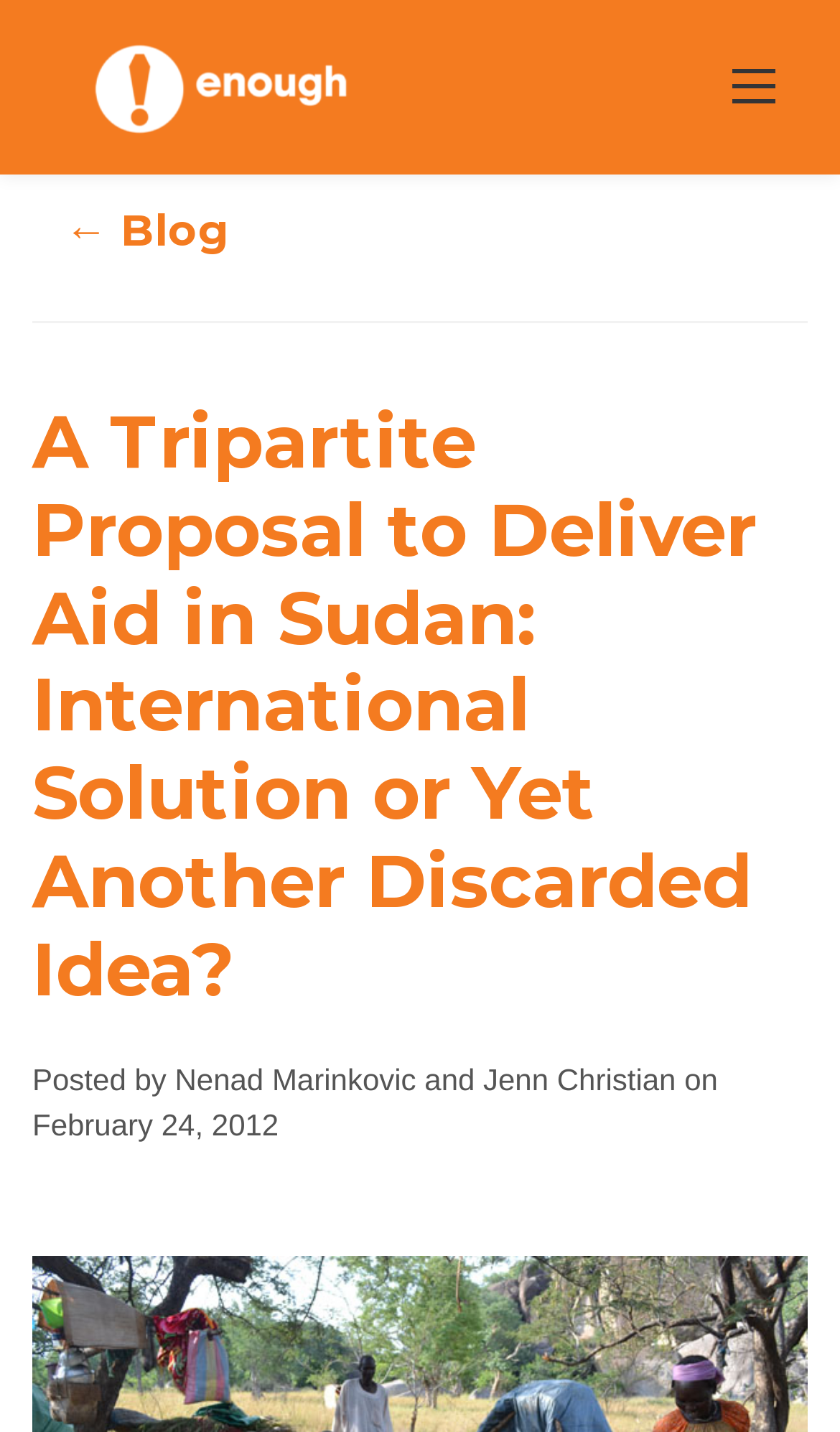Identify the bounding box coordinates for the UI element described as follows: "← Blog". Ensure the coordinates are four float numbers between 0 and 1, formatted as [left, top, right, bottom].

[0.077, 0.143, 0.272, 0.179]